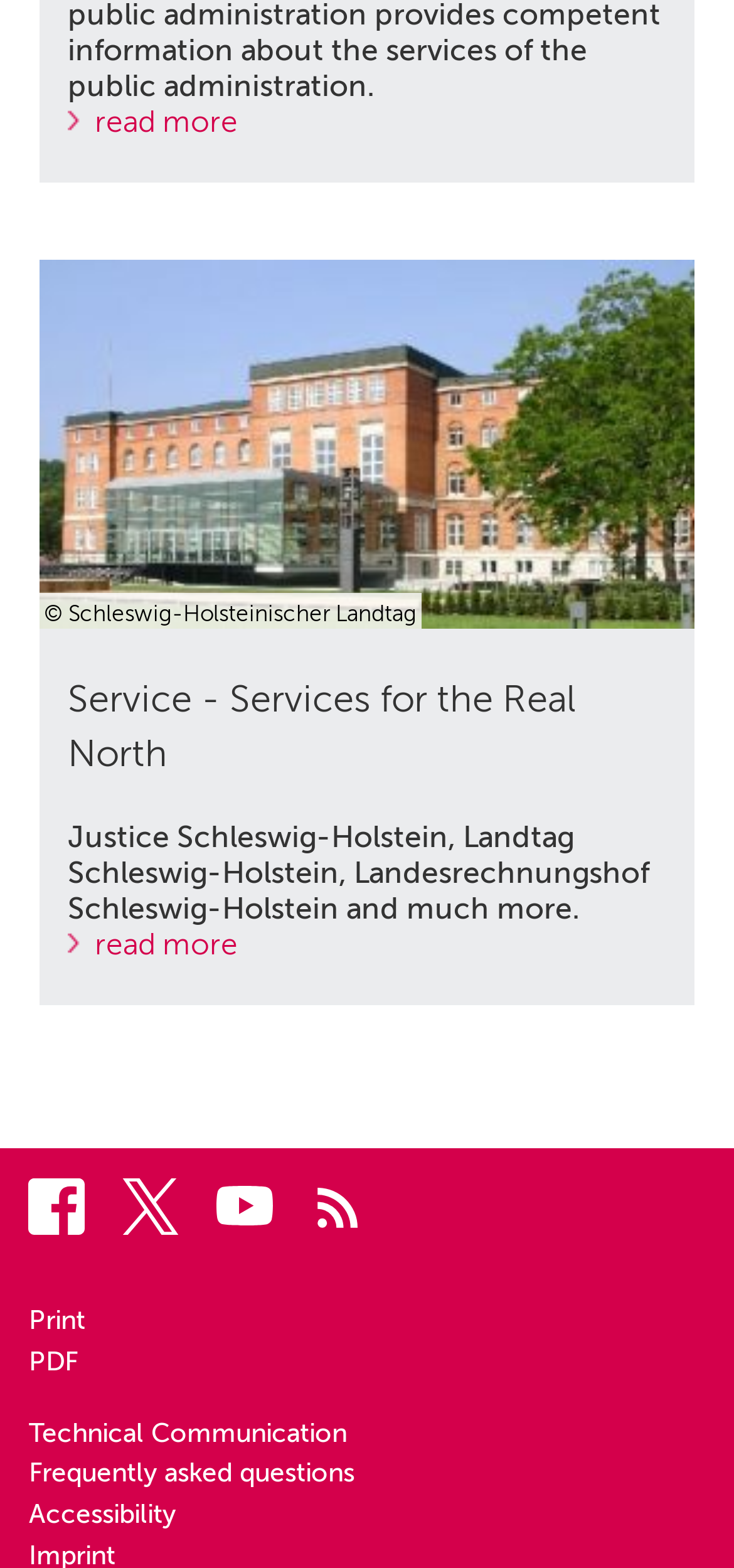Please find the bounding box for the following UI element description. Provide the coordinates in (top-left x, top-left y, bottom-right x, bottom-right y) format, with values between 0 and 1: Irrigation

None